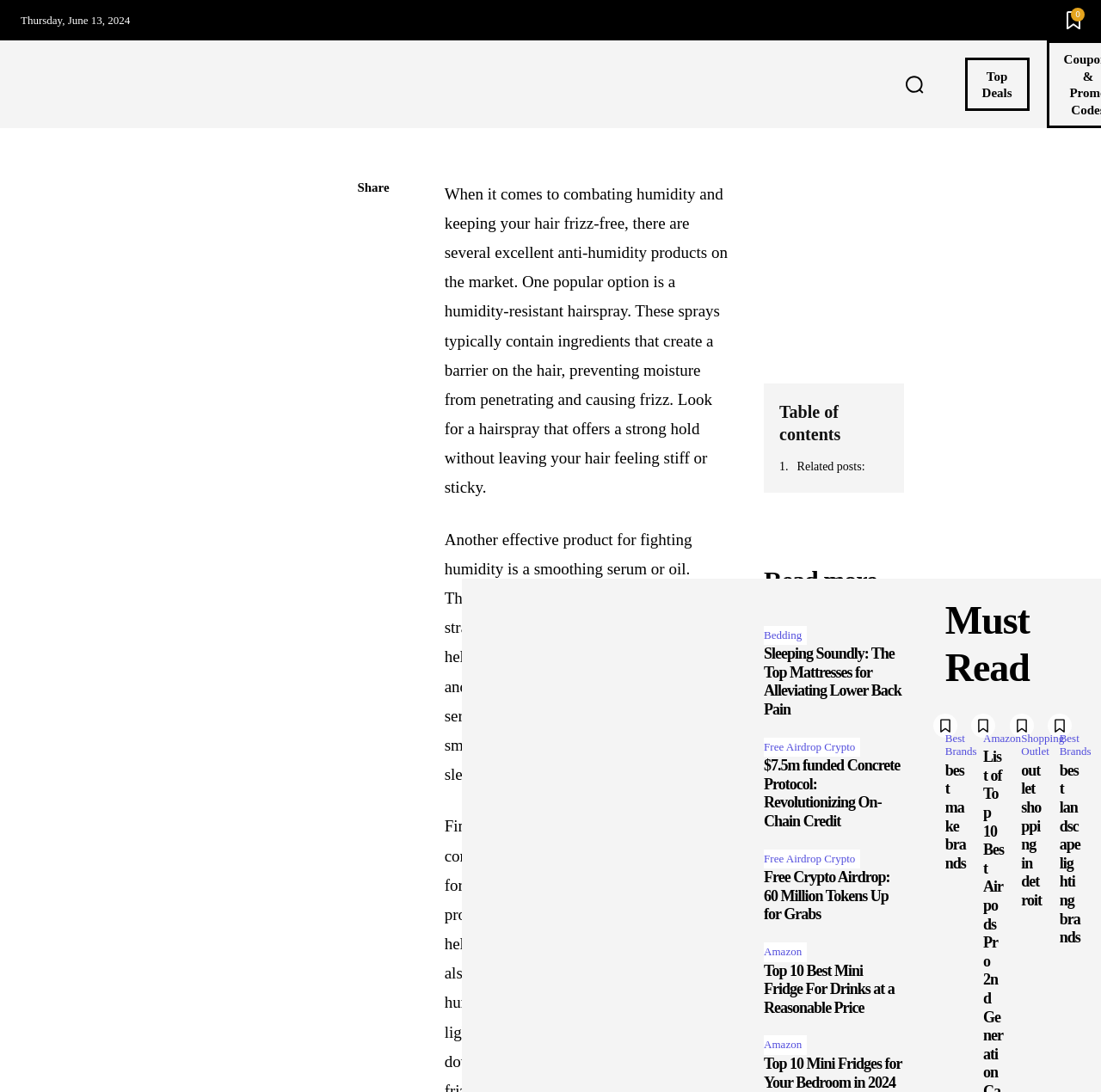What is the date displayed on the webpage?
Use the image to give a comprehensive and detailed response to the question.

I found the date 'Thursday, June 13, 2024' displayed on the webpage, which is located at the top of the page, indicated by the StaticText element with bounding box coordinates [0.019, 0.012, 0.118, 0.024].